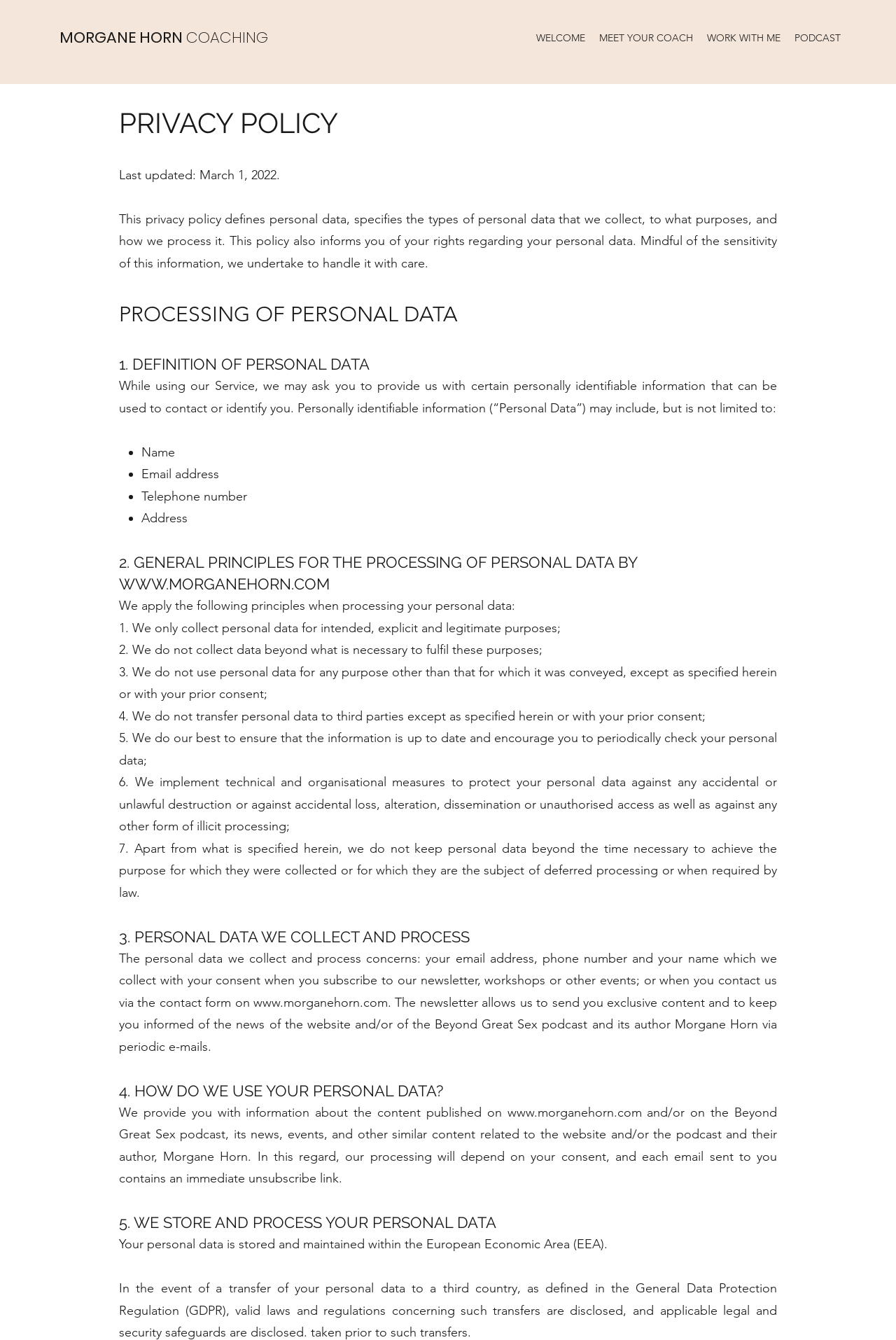Ascertain the bounding box coordinates for the UI element detailed here: "MEET YOUR COACH". The coordinates should be provided as [left, top, right, bottom] with each value being a float between 0 and 1.

[0.661, 0.02, 0.781, 0.036]